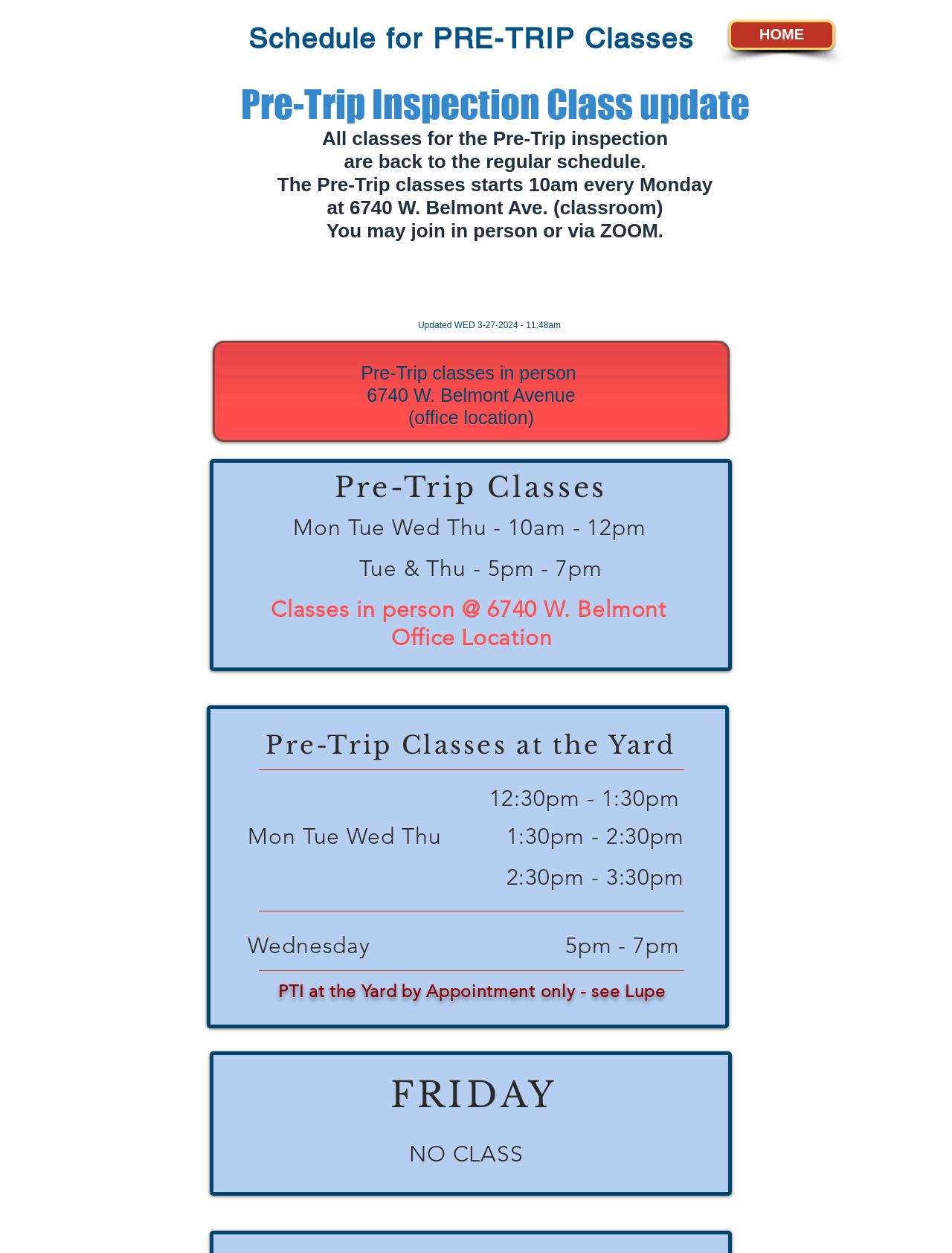What is the time slot for Pre-Trip classes on Tuesdays and Thursdays?
Provide an in-depth answer to the question, covering all aspects.

According to the webpage, the Pre-Trip classes on Tuesdays and Thursdays are scheduled from 5pm to 7pm, as indicated by the text 'Tue & Thu - 5pm - 7pm'.